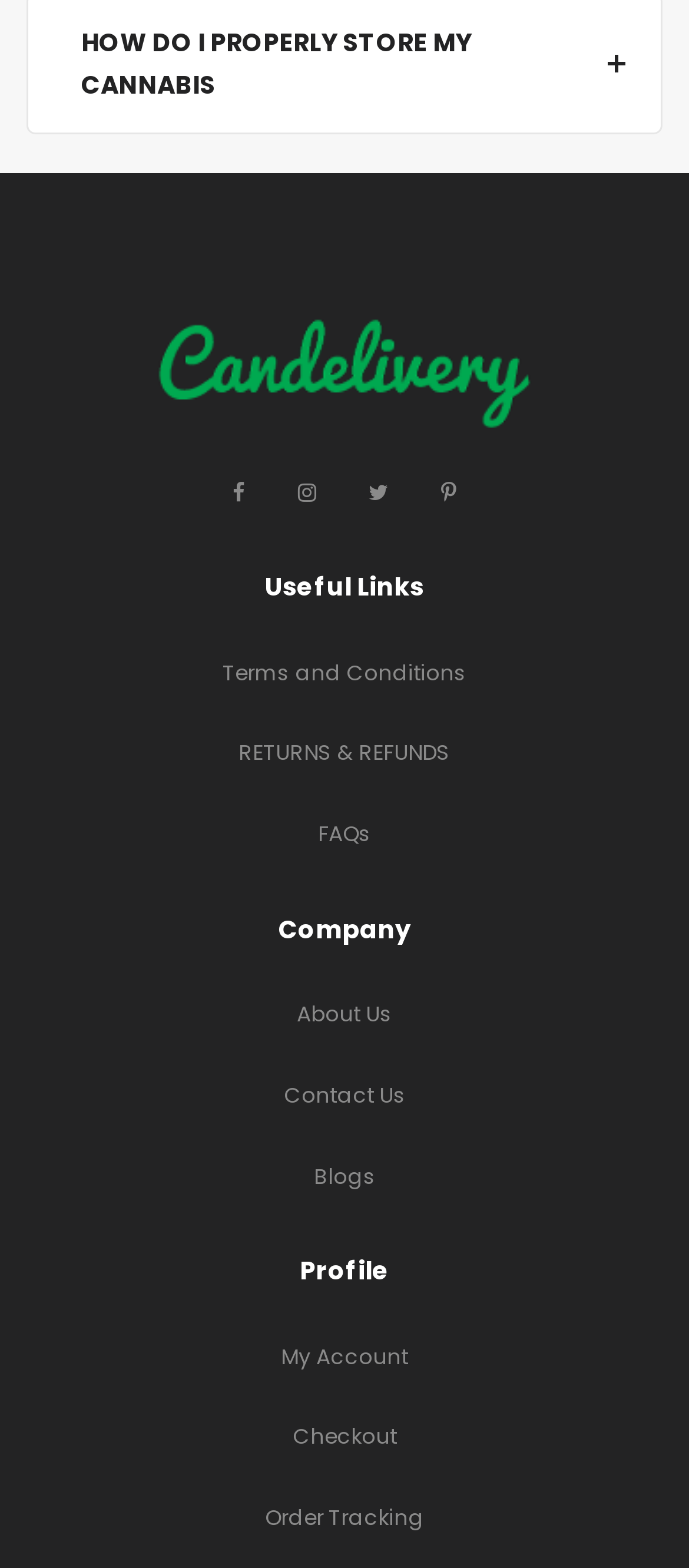How many icons are there at the top of the webpage?
Can you offer a detailed and complete answer to this question?

I counted the number of icons at the top of the webpage, which are '', '', '', and '', so there are 4 icons in total.